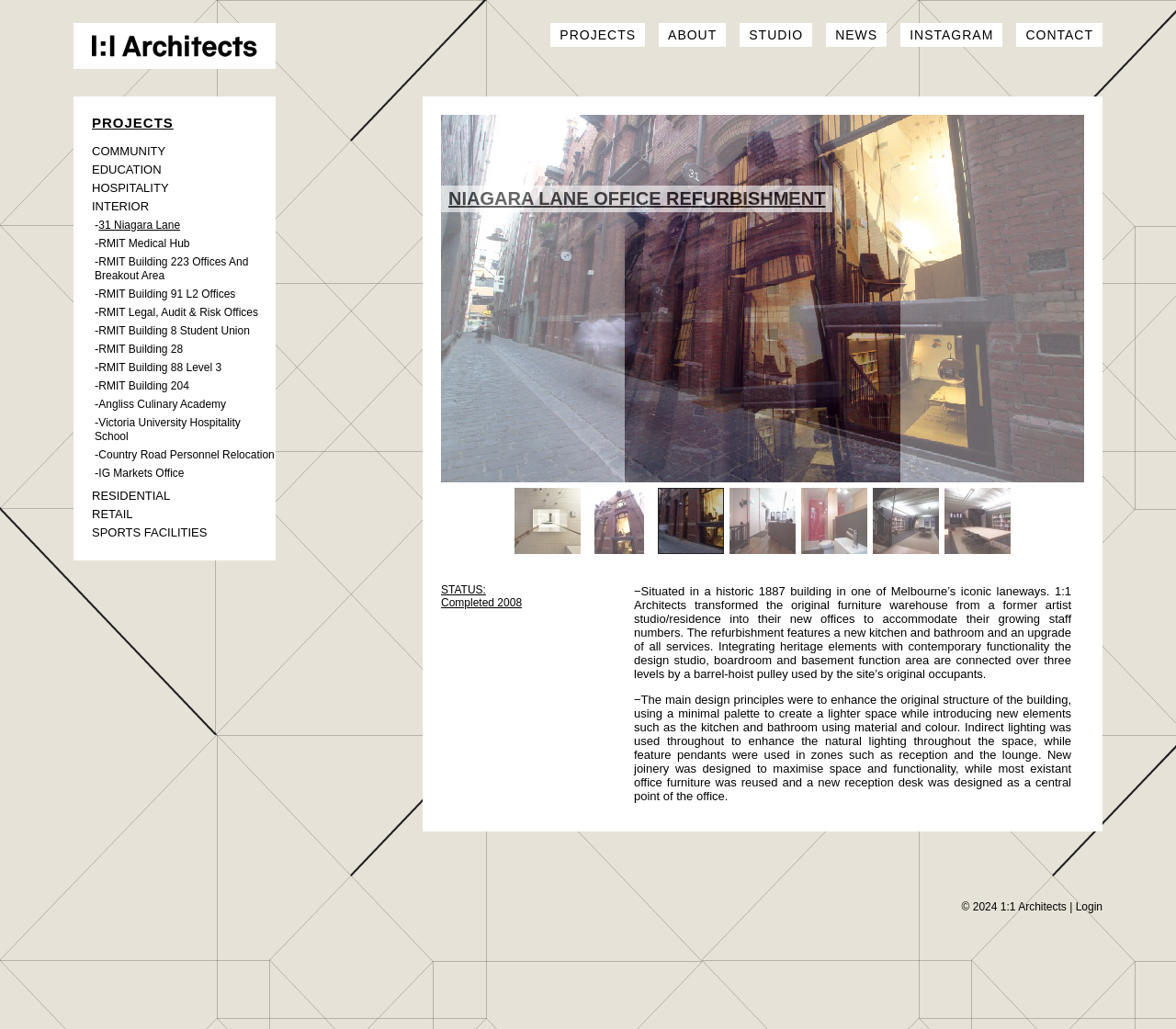Please find and report the bounding box coordinates of the element to click in order to perform the following action: "Click on the PROJECTS link". The coordinates should be expressed as four float numbers between 0 and 1, in the format [left, top, right, bottom].

[0.468, 0.022, 0.548, 0.046]